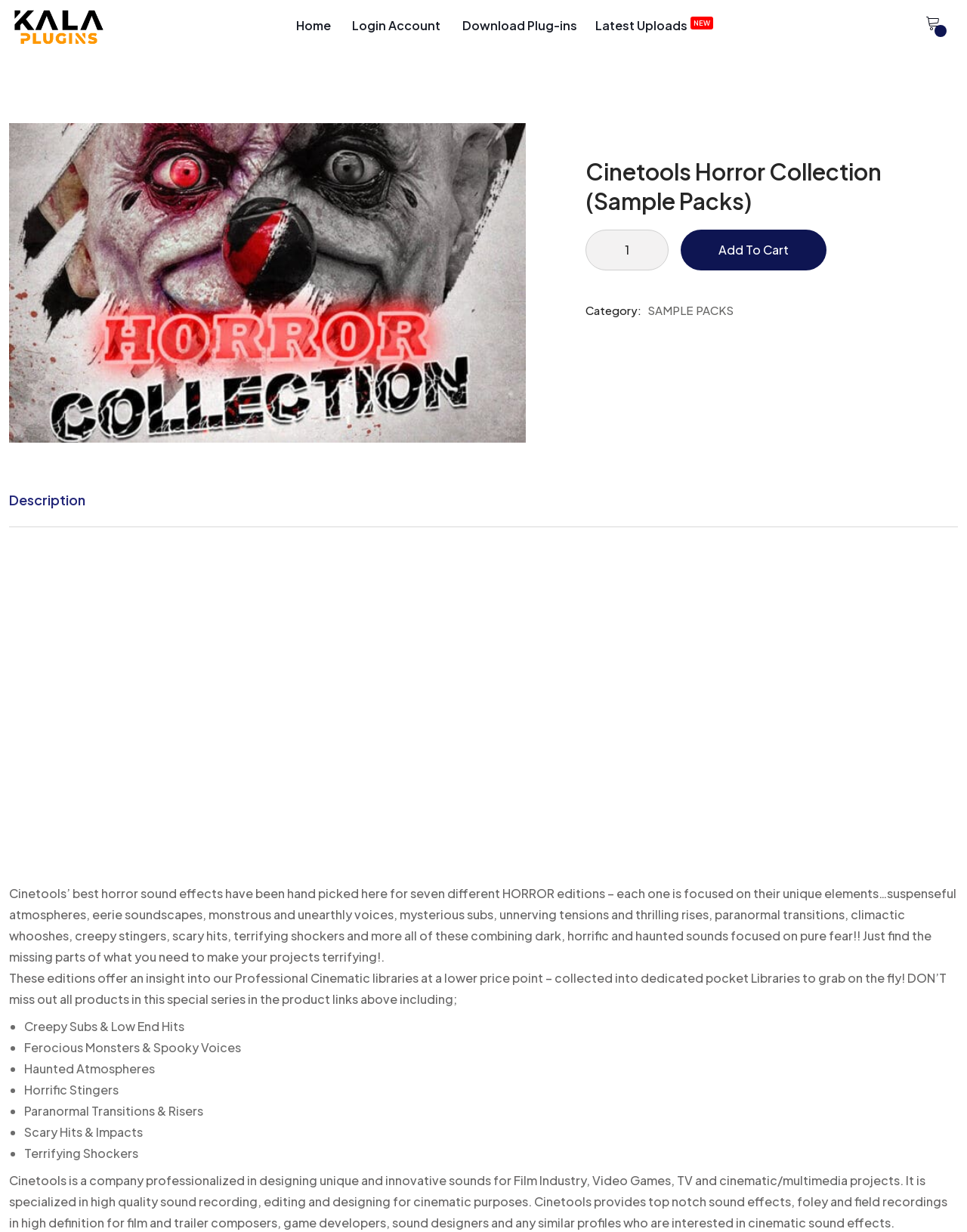Based on the visual content of the image, answer the question thoroughly: What type of projects is Cinetools specialized in?

Cinetools is specialized in cinematic projects, including Film Industry, Video Games, TV, and cinematic/multimedia projects, as stated in the StaticText element describing the company.